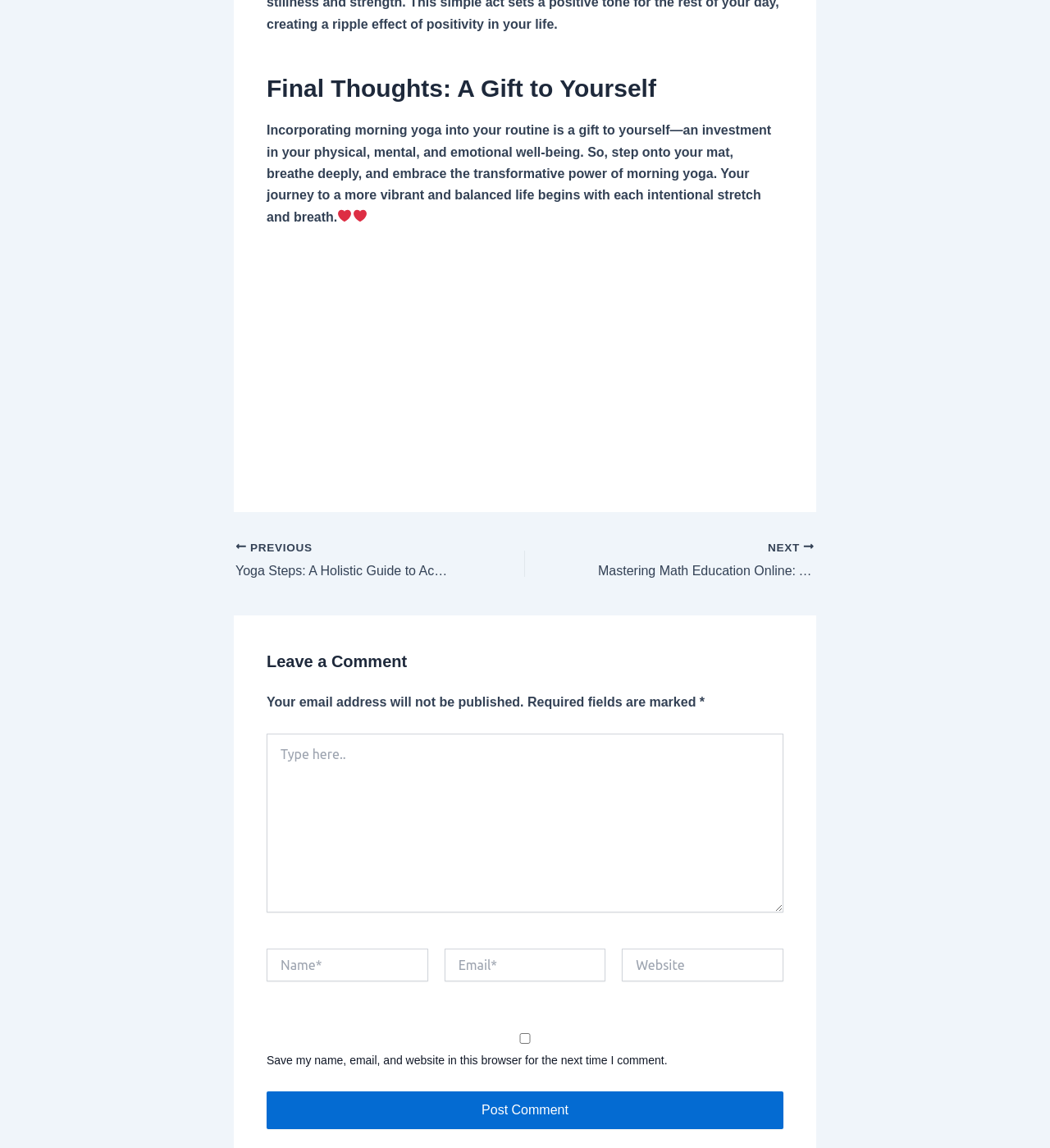What is the purpose of the comment section?
From the image, provide a succinct answer in one word or a short phrase.

To leave a comment